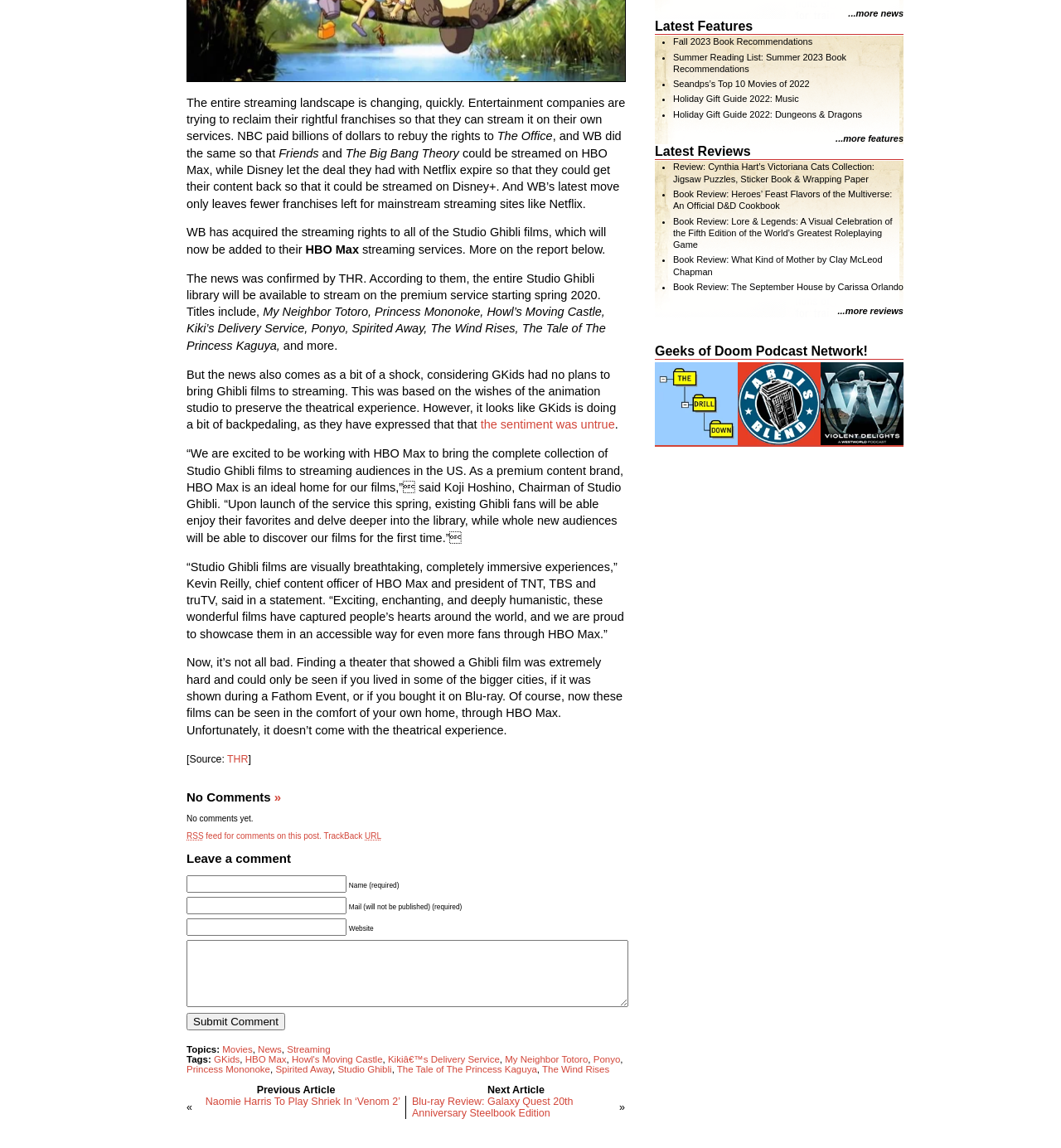Based on the element description: "Kikiâ€™s Delivery Service", identify the bounding box coordinates for this UI element. The coordinates must be four float numbers between 0 and 1, listed as [left, top, right, bottom].

[0.366, 0.918, 0.471, 0.927]